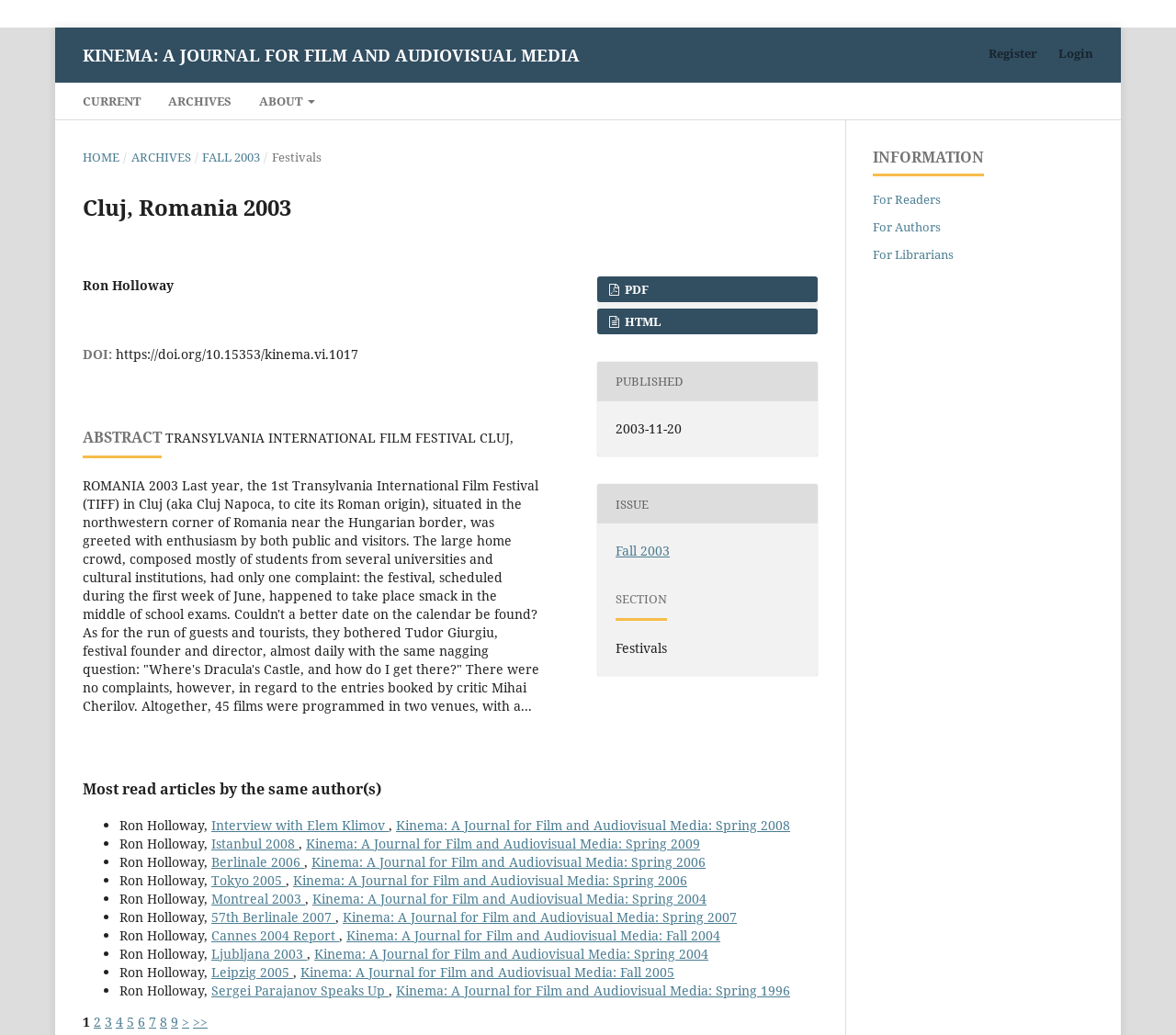Can you provide the bounding box coordinates for the element that should be clicked to implement the instruction: "Download the article in PDF format"?

[0.508, 0.267, 0.695, 0.292]